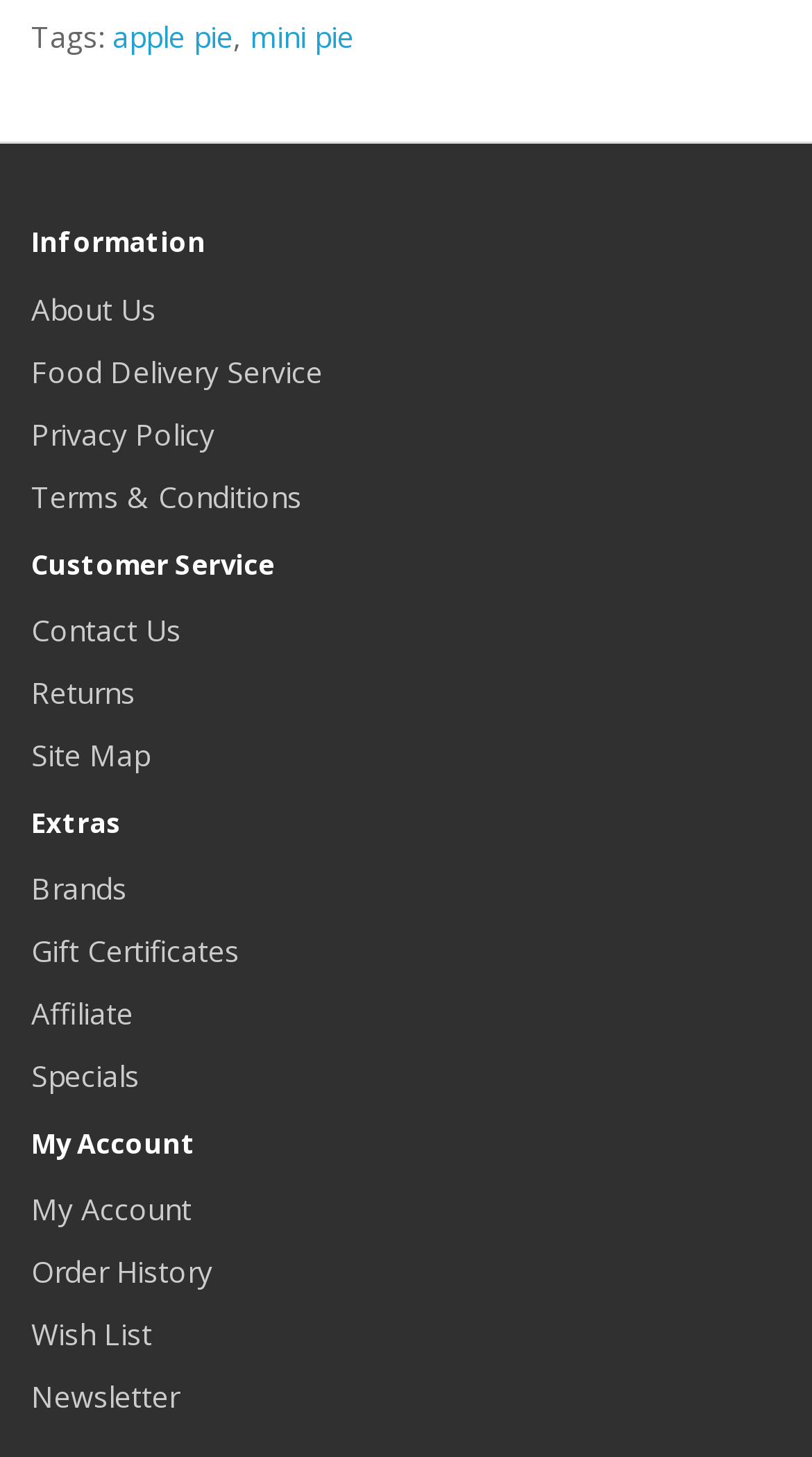Provide the bounding box coordinates of the section that needs to be clicked to accomplish the following instruction: "view information about apple pie."

[0.138, 0.012, 0.287, 0.039]